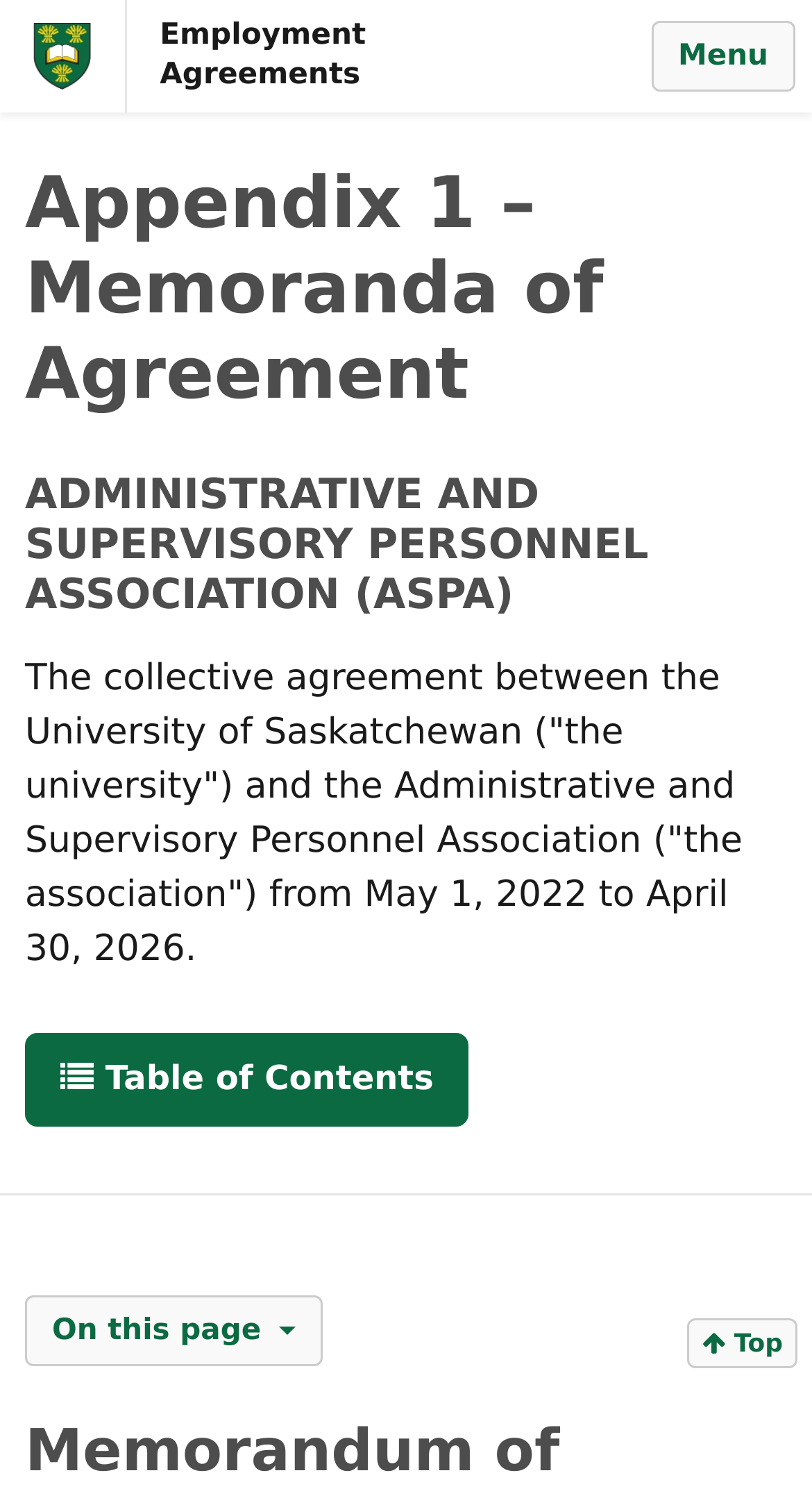Find and generate the main title of the webpage.

Appendix 1 – Memoranda of Agreement